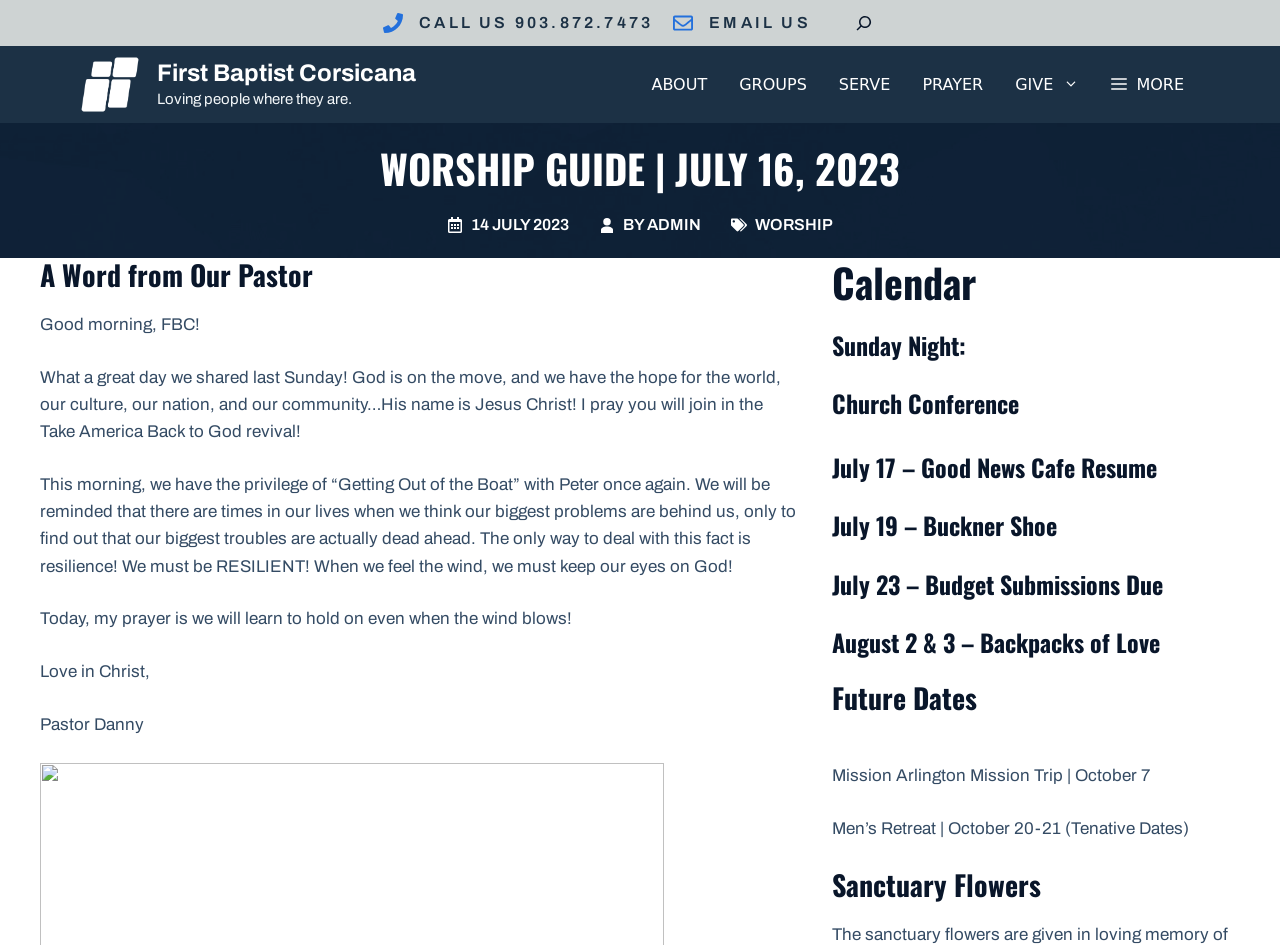Please answer the following question using a single word or phrase: 
What is the name of the church?

First Baptist Corsicana